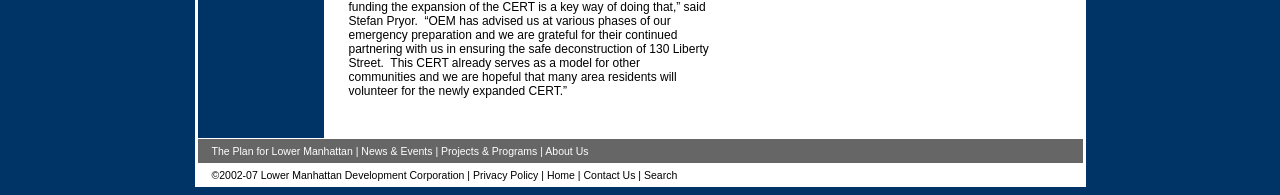What is the purpose of the 'Search' link?
Answer the question with a thorough and detailed explanation.

The 'Search' link is placed at the end of the main navigation links, and its purpose is to allow users to search for specific content within the website.